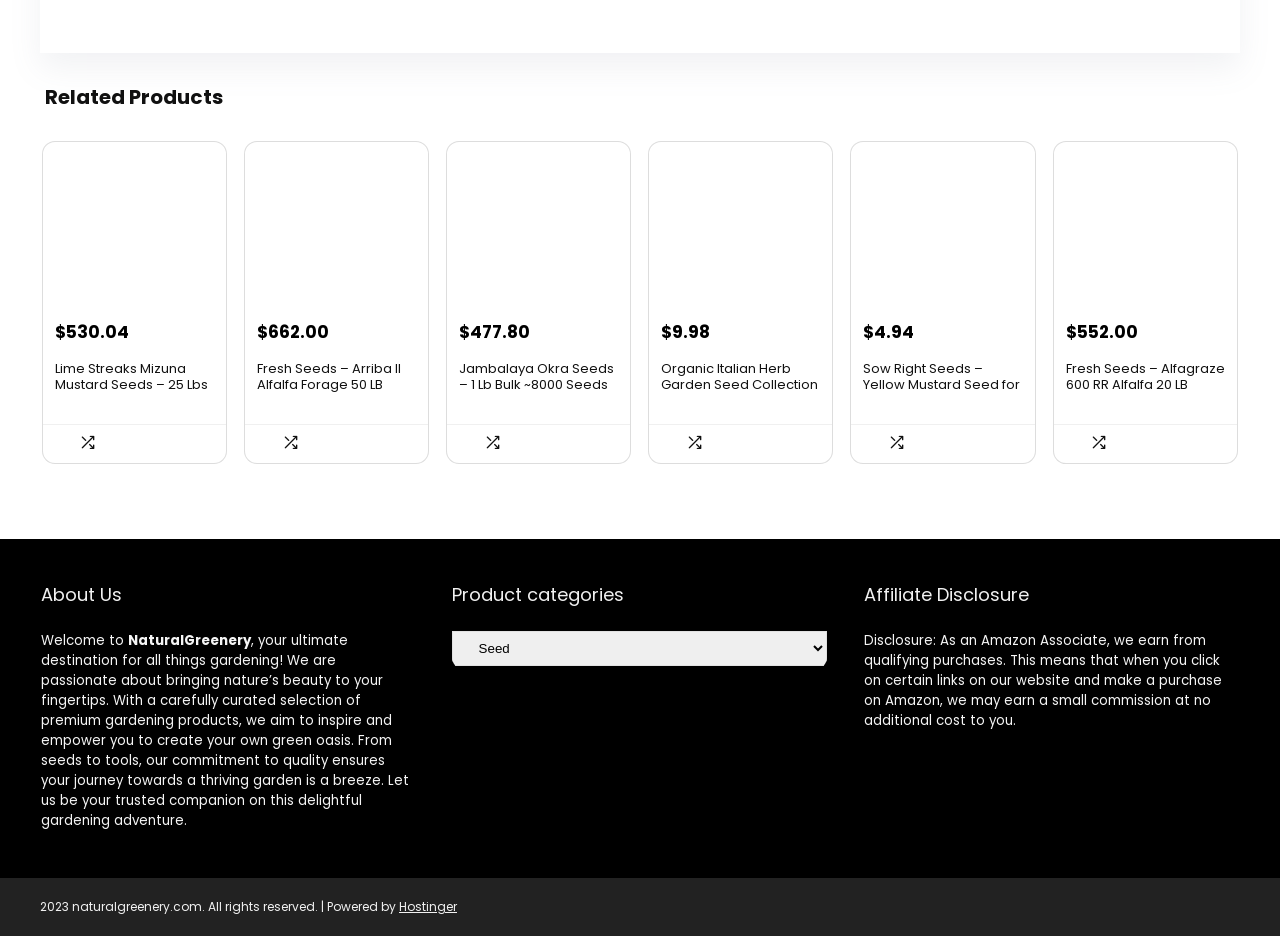What type of products are displayed on the webpage?
Using the screenshot, give a one-word or short phrase answer.

Seeds and gardening products